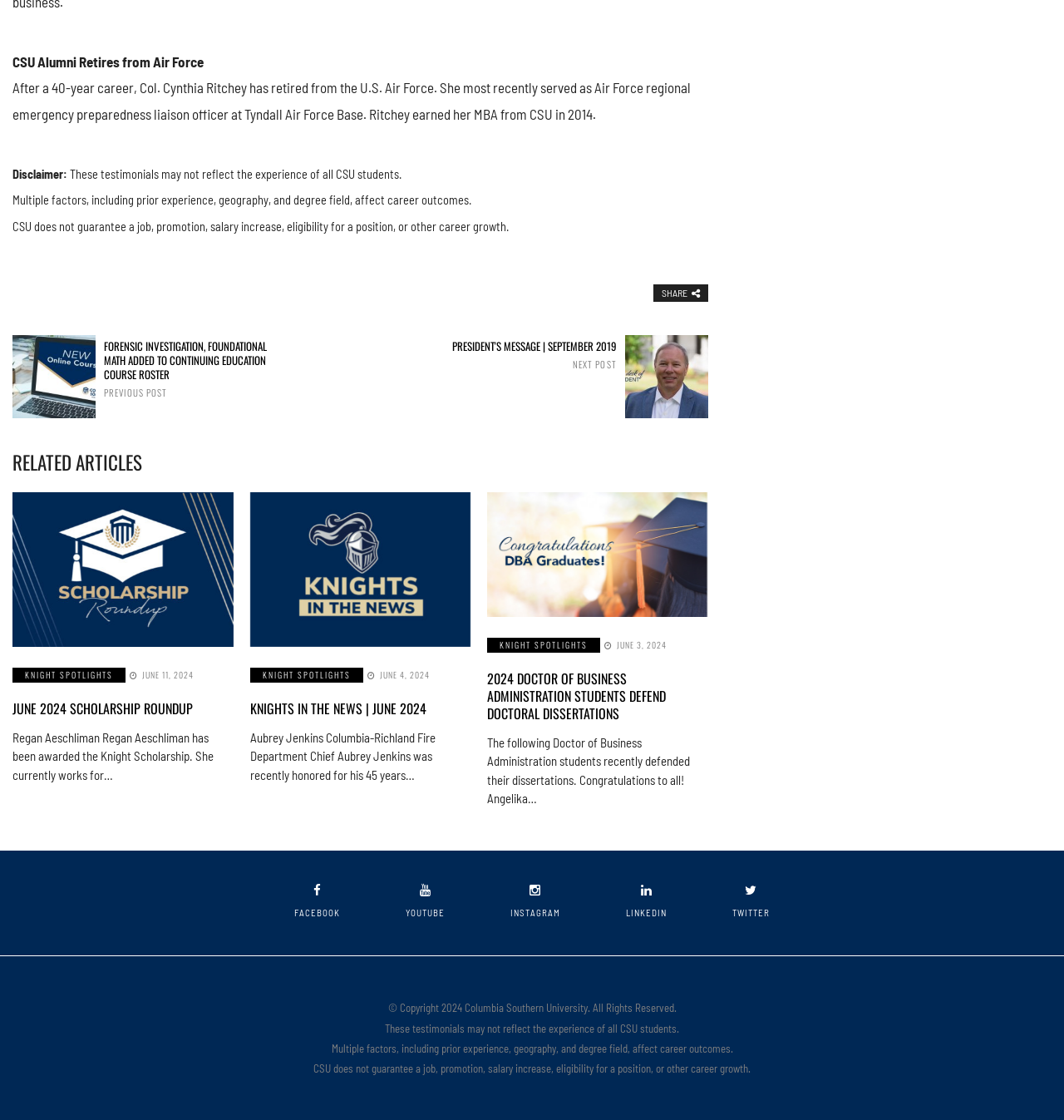What is the purpose of the 'SHARE' button?
Using the image as a reference, give a one-word or short phrase answer.

To share the article